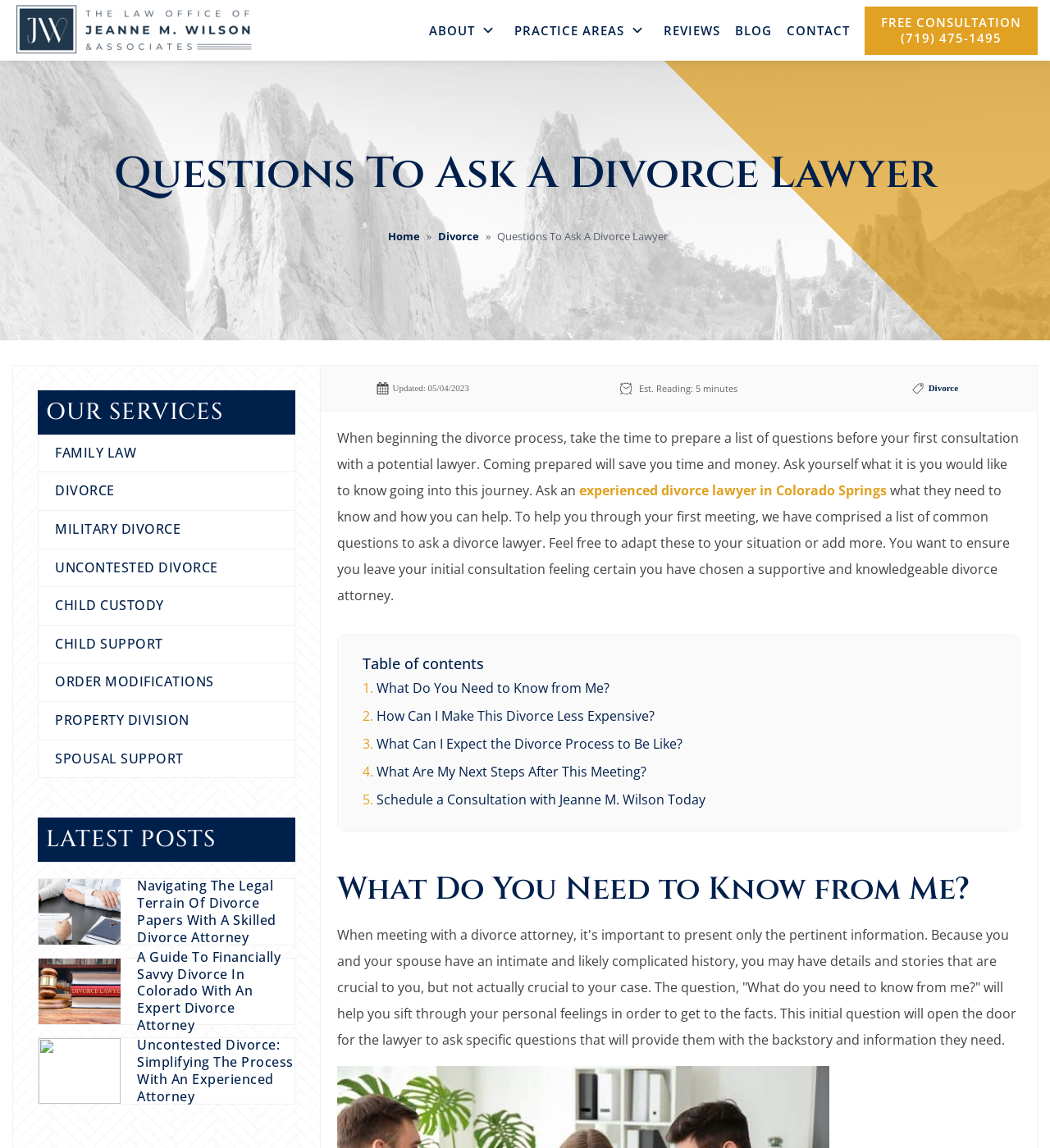Using the details in the image, give a detailed response to the question below:
What is the title of the webpage?

I determined the title of the webpage by looking at the heading element with the text 'Questions To Ask A Divorce Lawyer' which is located at the top of the webpage.